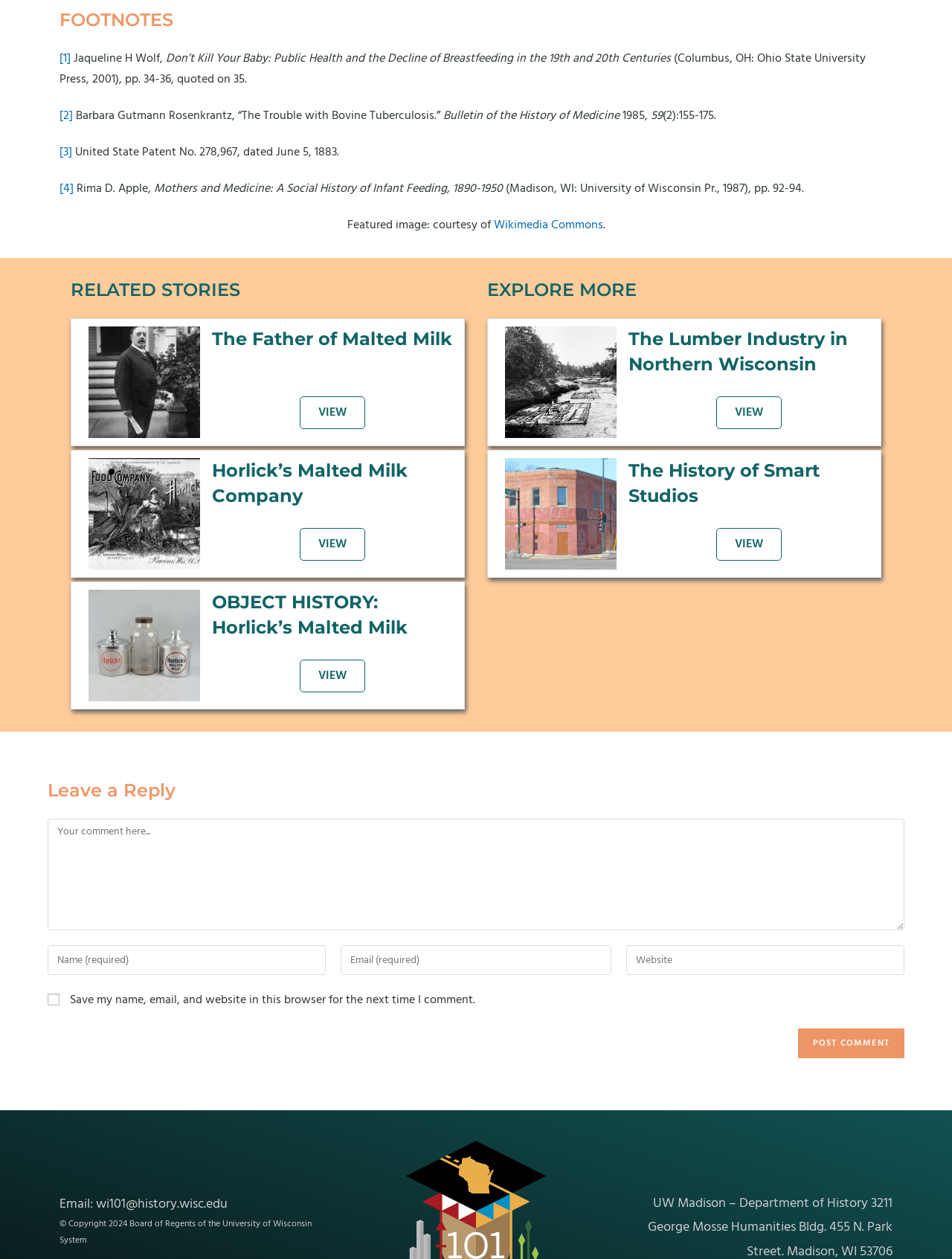Please specify the coordinates of the bounding box for the element that should be clicked to carry out this instruction: "Click the link to view the history of Horlick’s Malted Milk Company". The coordinates must be four float numbers between 0 and 1, formatted as [left, top, right, bottom].

[0.315, 0.419, 0.384, 0.445]